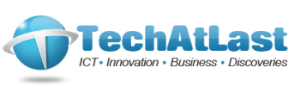Give a thorough explanation of the image.

The image features the logo of TechAtLast, which prominently displays a modern and dynamic design. The logo consists of a stylized globe with a futuristic design, symbolizing a global approach to technology and communication. Beneath the logo, the text "TechAtLast" is presented in a bold, contemporary font, reflecting the company’s focus on innovation and modern solutions. The tagline includes key themes like "ICT," "Innovation," "Business," and "Discoveries," showcasing the organization’s commitment to advancing the fields of information and communication technology. This logo encapsulates TechAtLast's mission to provide cutting-edge solutions and insights in the ever-evolving tech landscape.